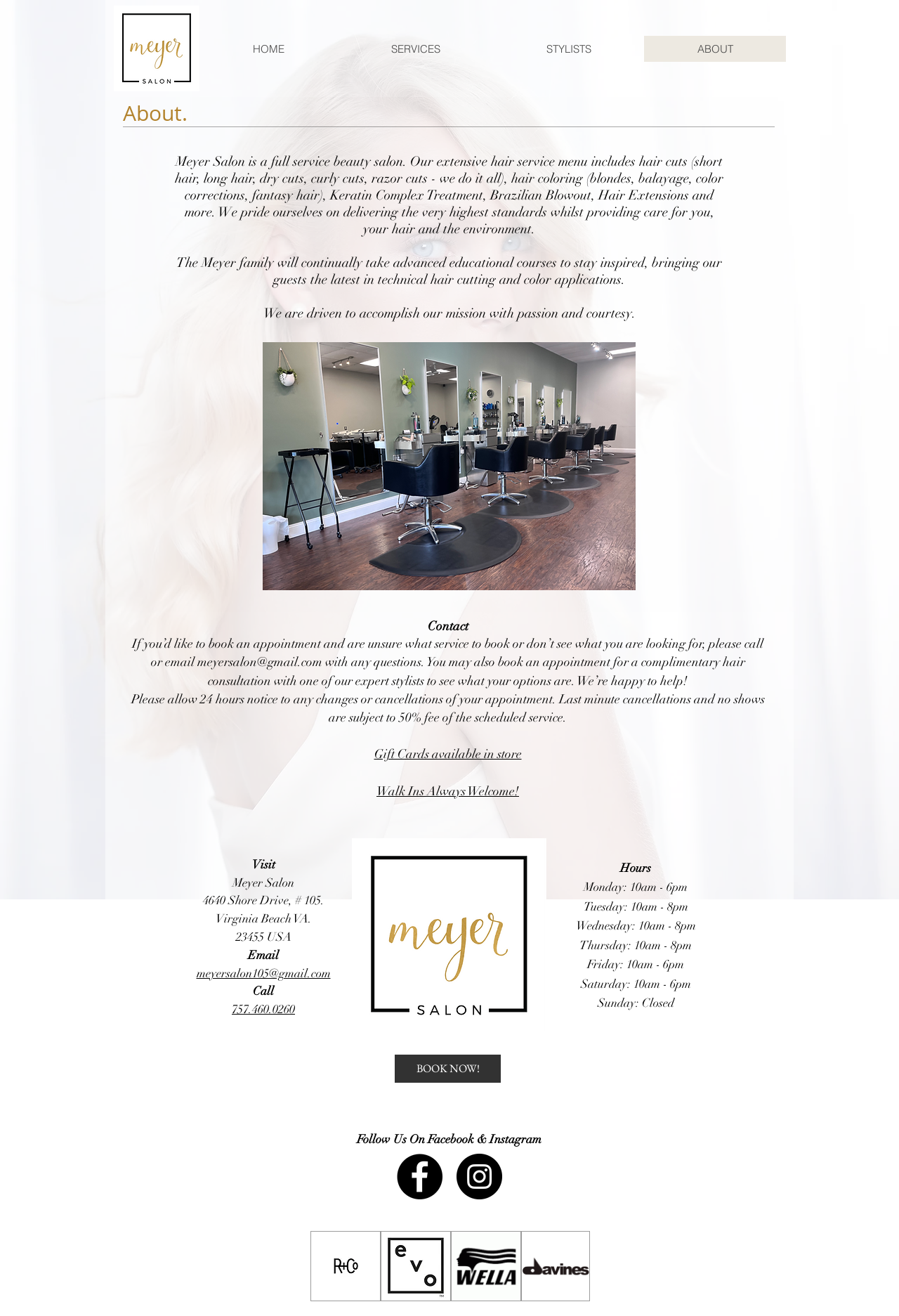What is the address of the salon?
Look at the image and respond with a one-word or short-phrase answer.

4640 Shore Drive, # 105, Virginia Beach VA.